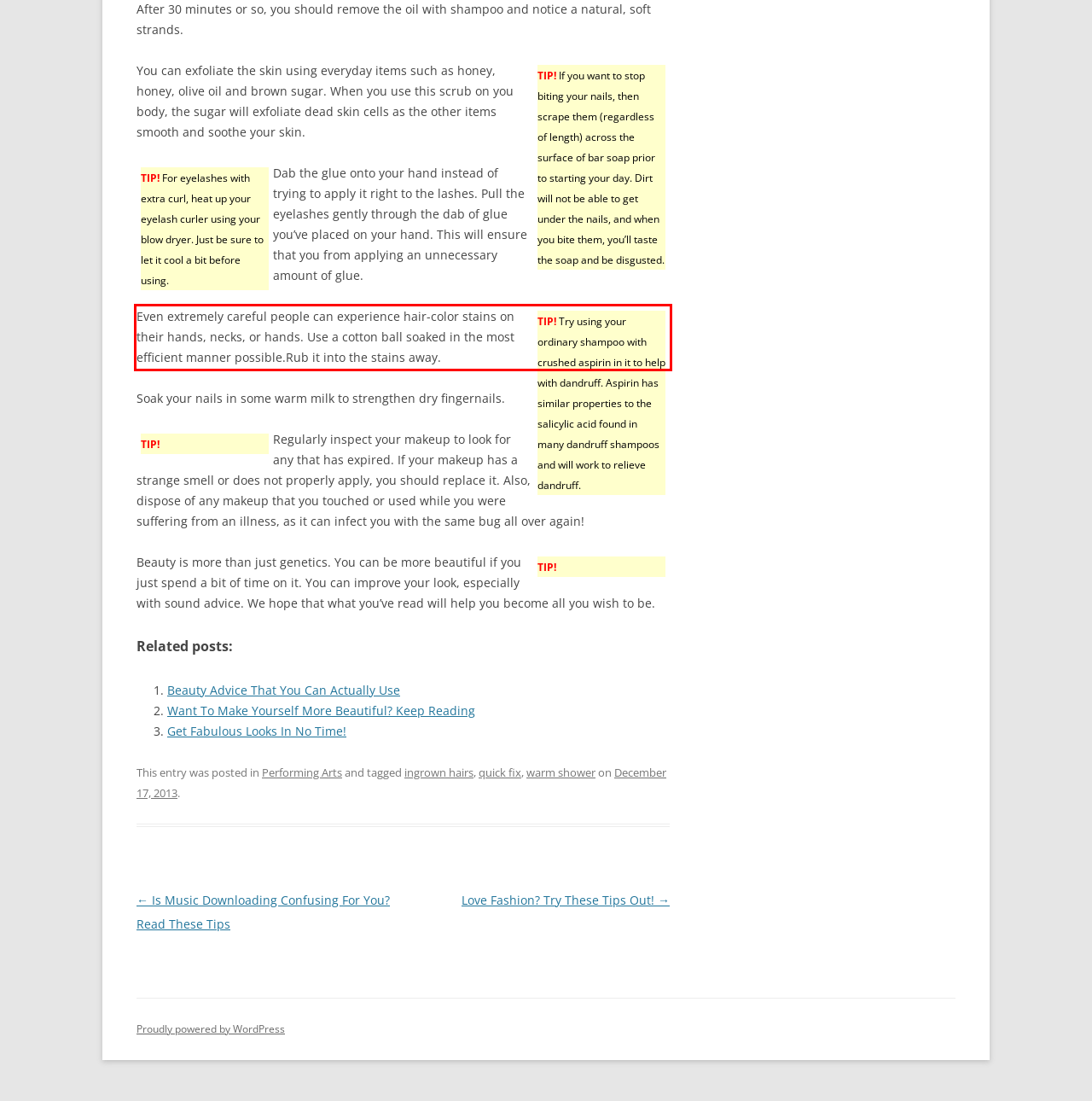From the provided screenshot, extract the text content that is enclosed within the red bounding box.

Even extremely careful people can experience hair-color stains on their hands, necks, or hands. Use a cotton ball soaked in the most efficient manner possible.Rub it into the stains away.